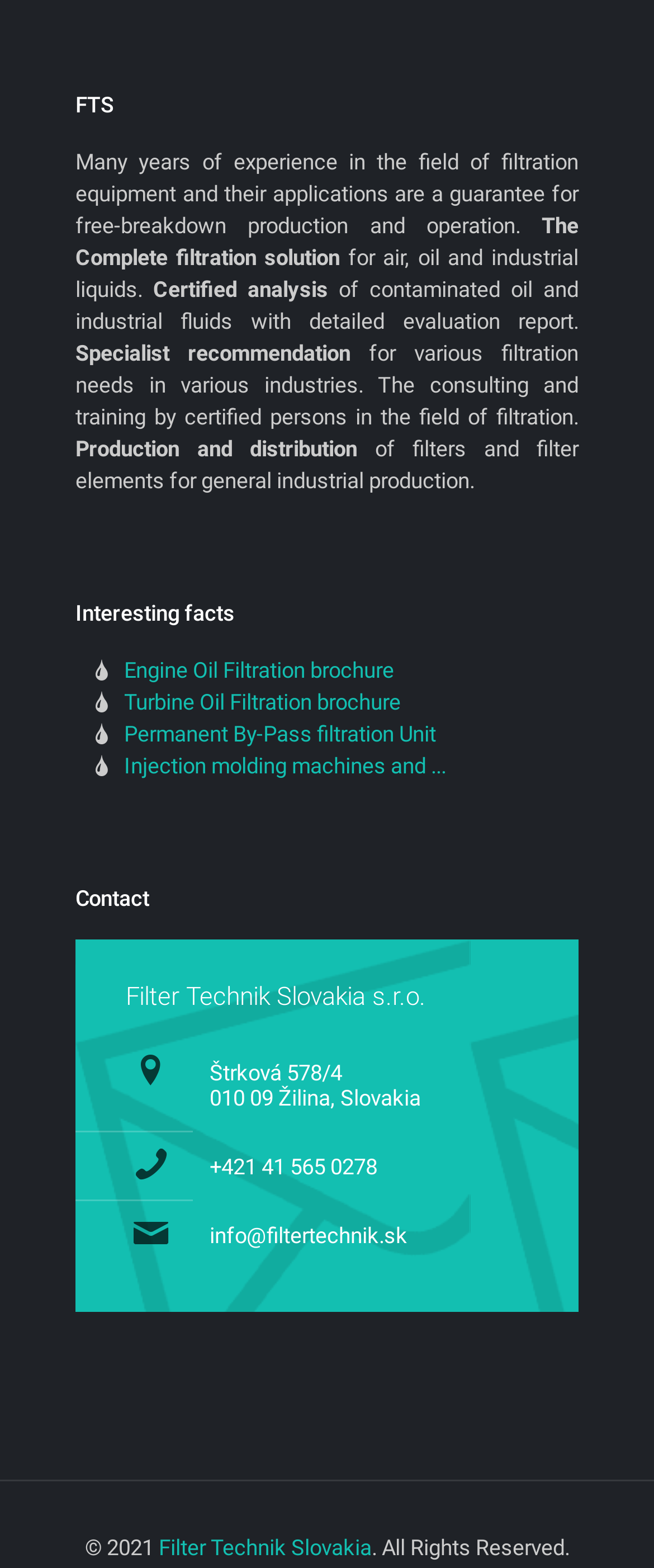Mark the bounding box of the element that matches the following description: "info@filtertechnik.sk".

[0.321, 0.78, 0.623, 0.796]